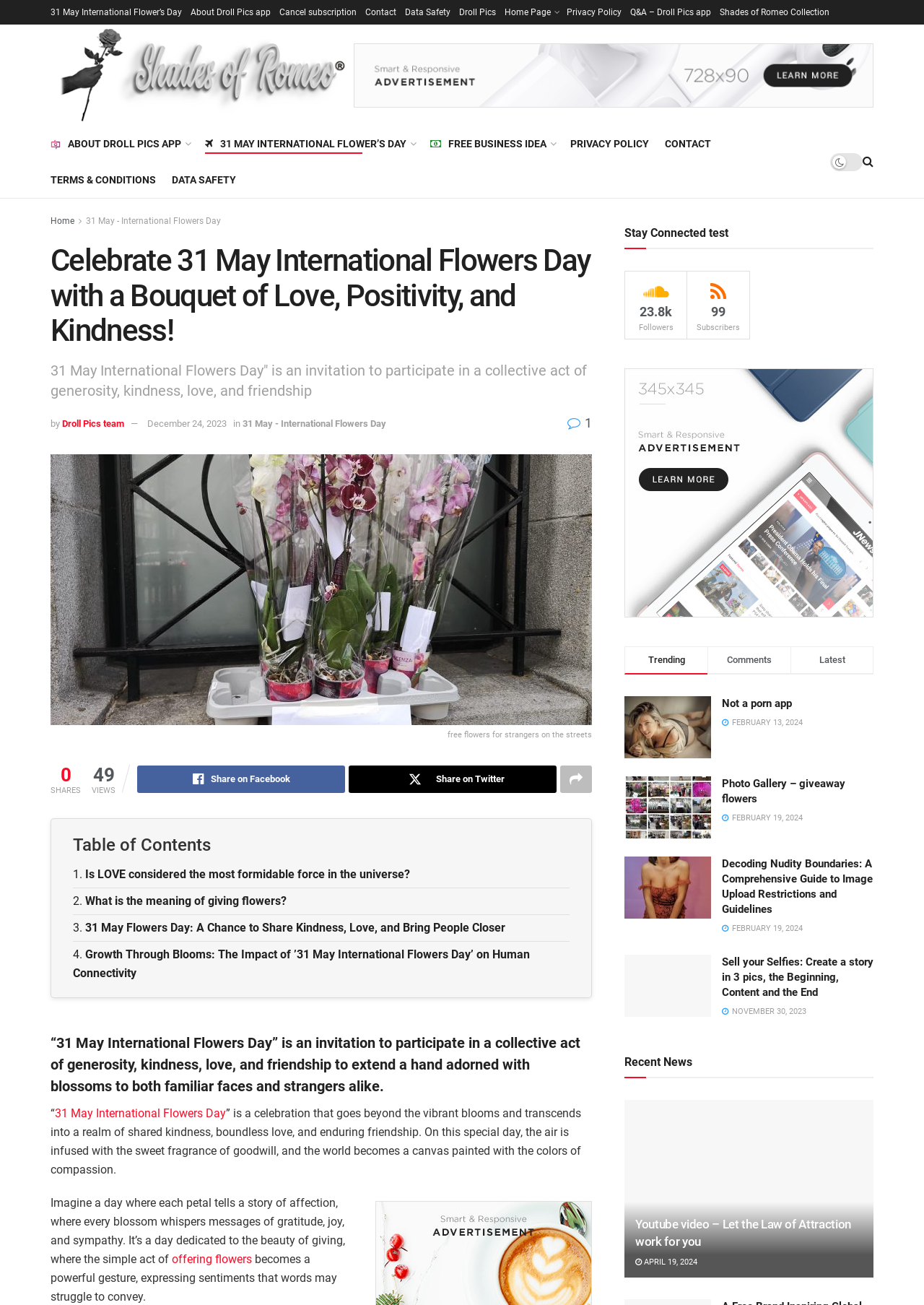Please locate the bounding box coordinates of the region I need to click to follow this instruction: "Share on Facebook".

[0.148, 0.587, 0.373, 0.608]